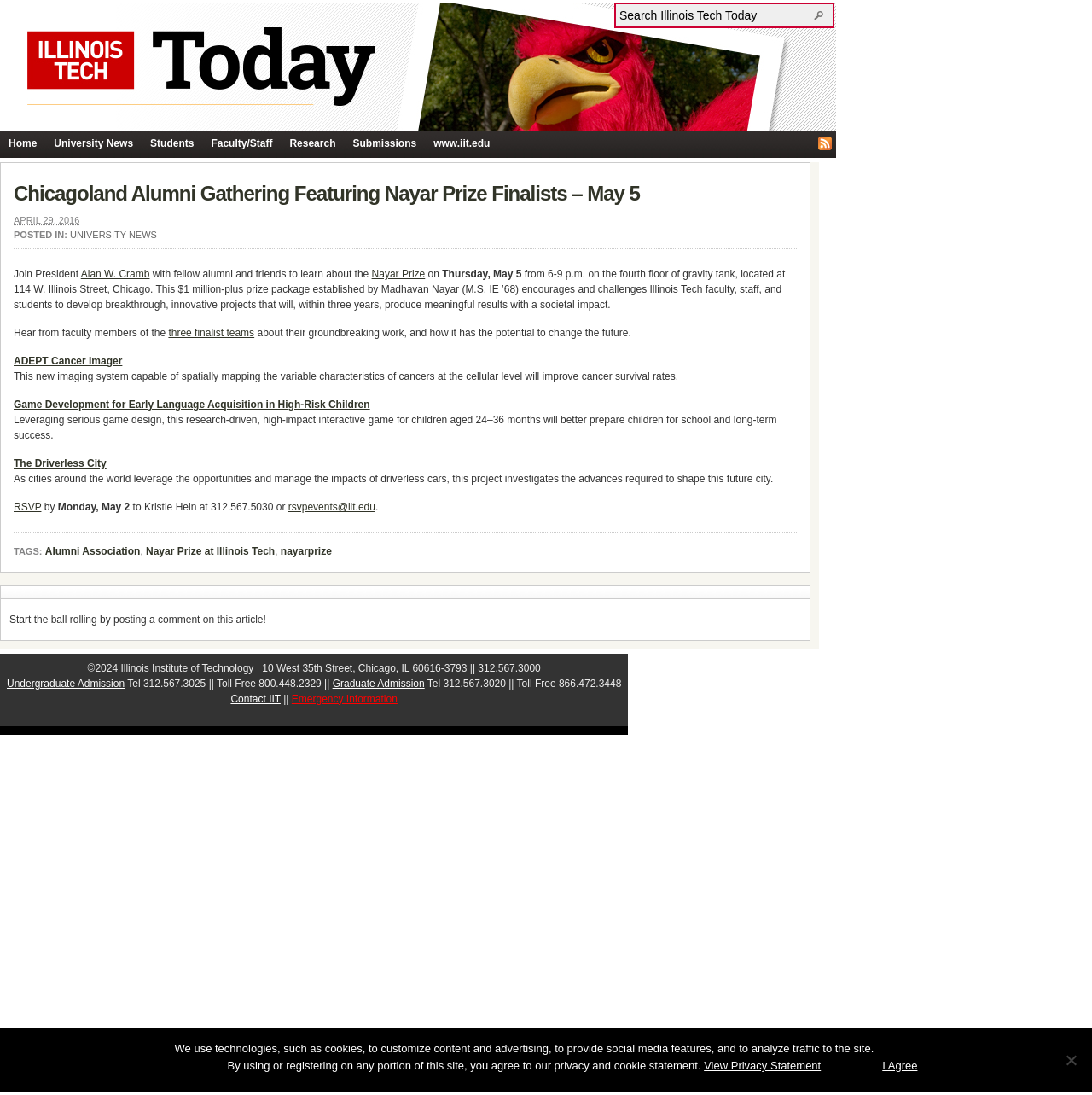How many finalist teams are mentioned?
Provide a concise answer using a single word or phrase based on the image.

Three